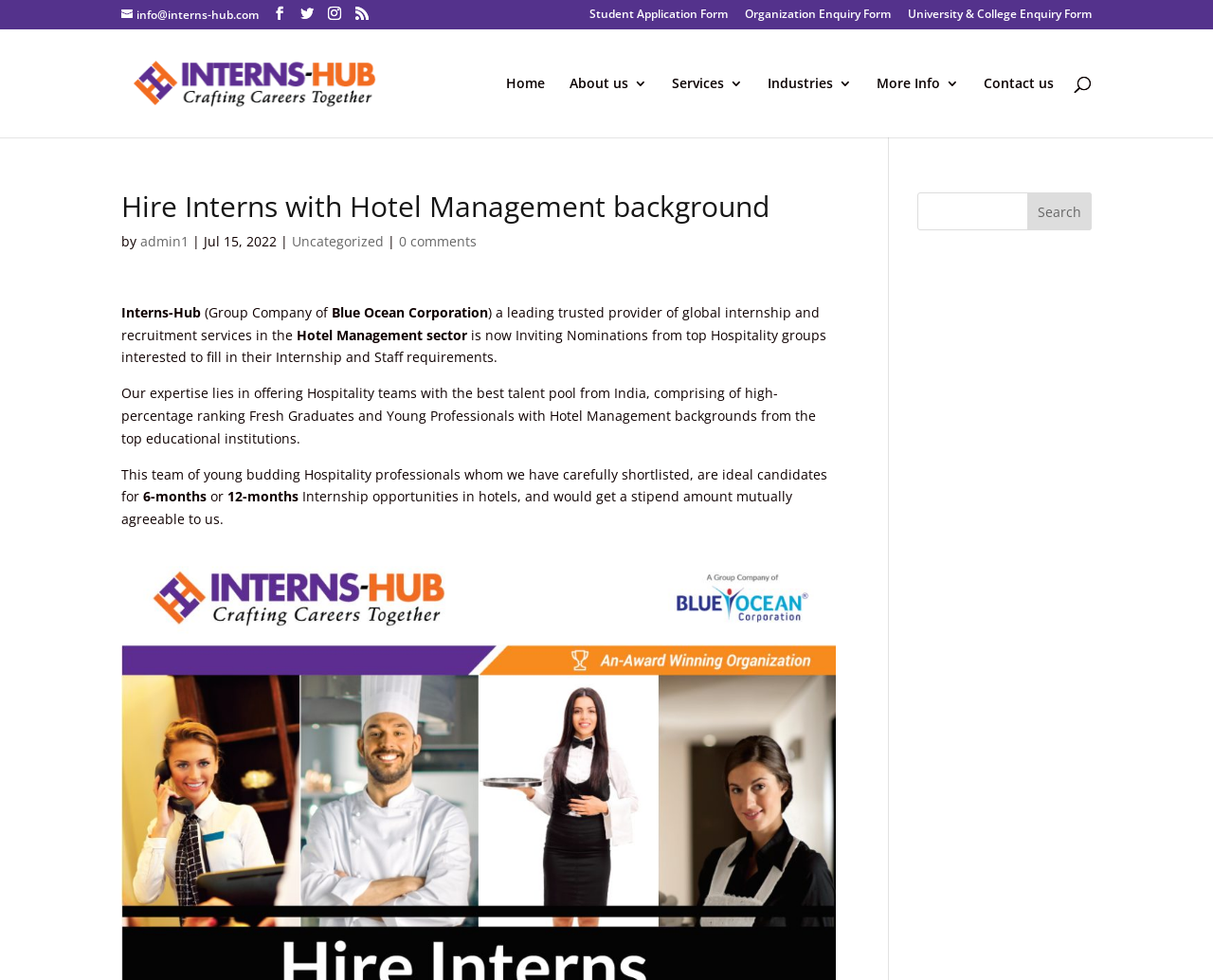Please identify the bounding box coordinates of the clickable area that will fulfill the following instruction: "Search for interns". The coordinates should be in the format of four float numbers between 0 and 1, i.e., [left, top, right, bottom].

[0.1, 0.03, 0.9, 0.031]